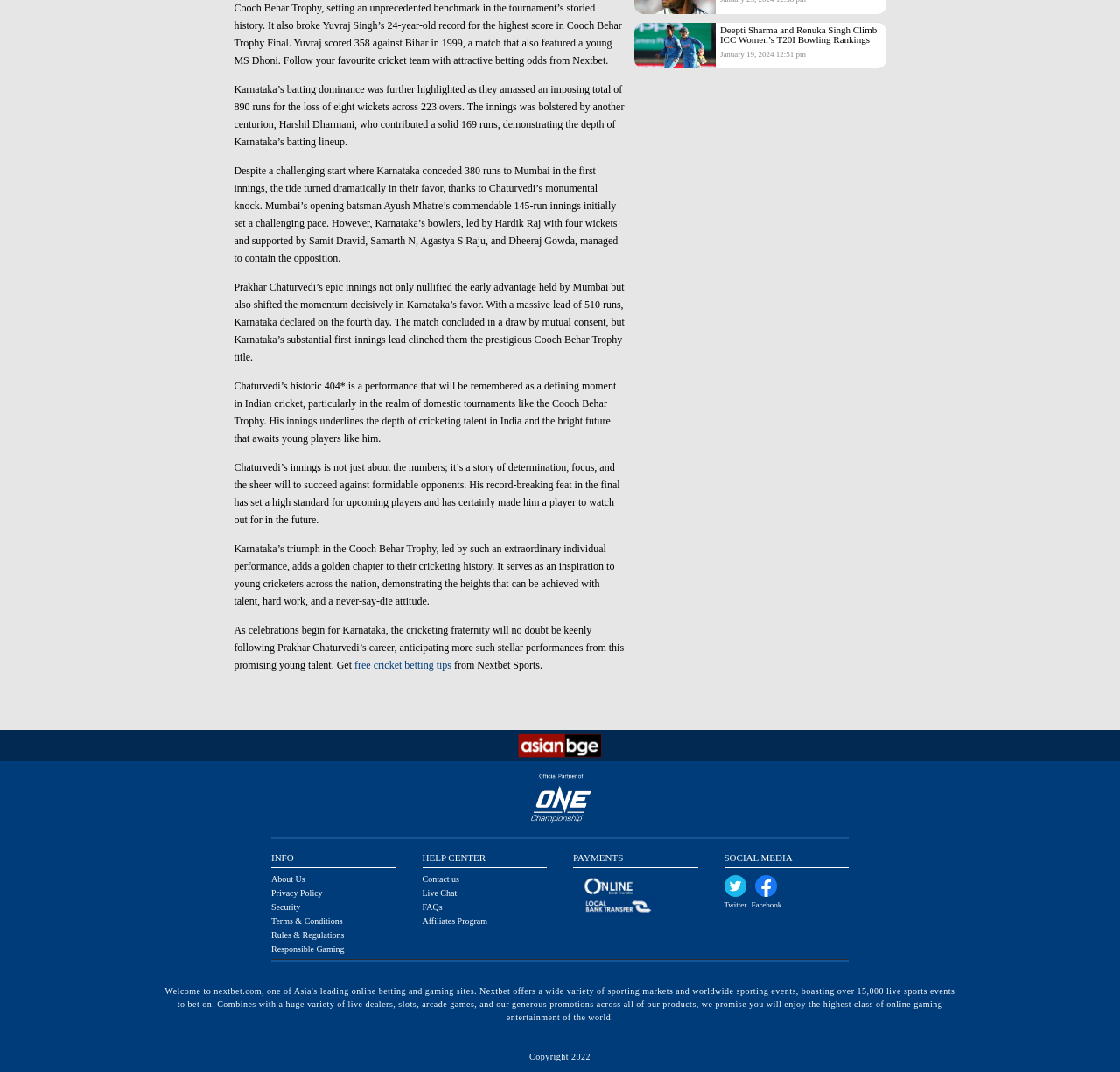Please determine the bounding box coordinates for the UI element described here. Use the format (top-left x, top-left y, bottom-right x, bottom-right y) with values bounded between 0 and 1: free cricket betting tips

[0.316, 0.615, 0.403, 0.626]